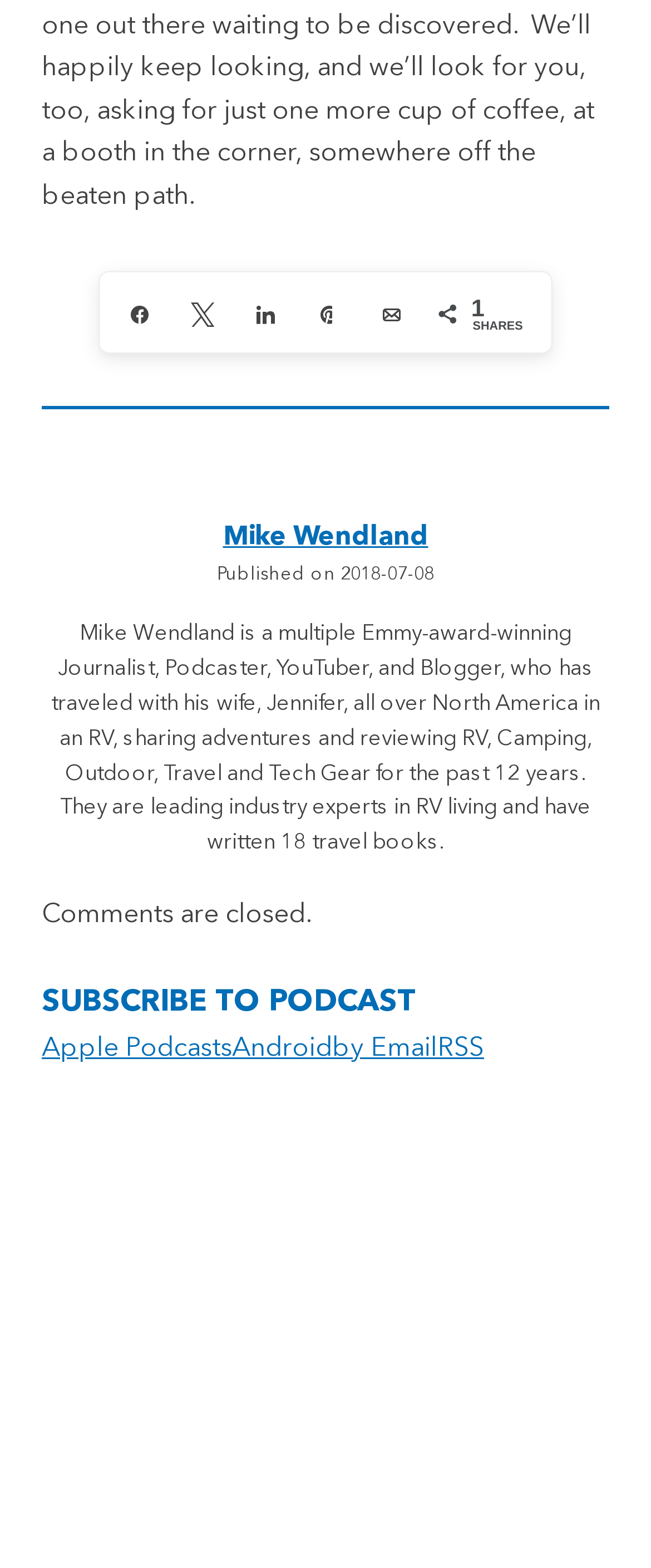Using a single word or phrase, answer the following question: 
What is Mike Wendland's profession?

Journalist